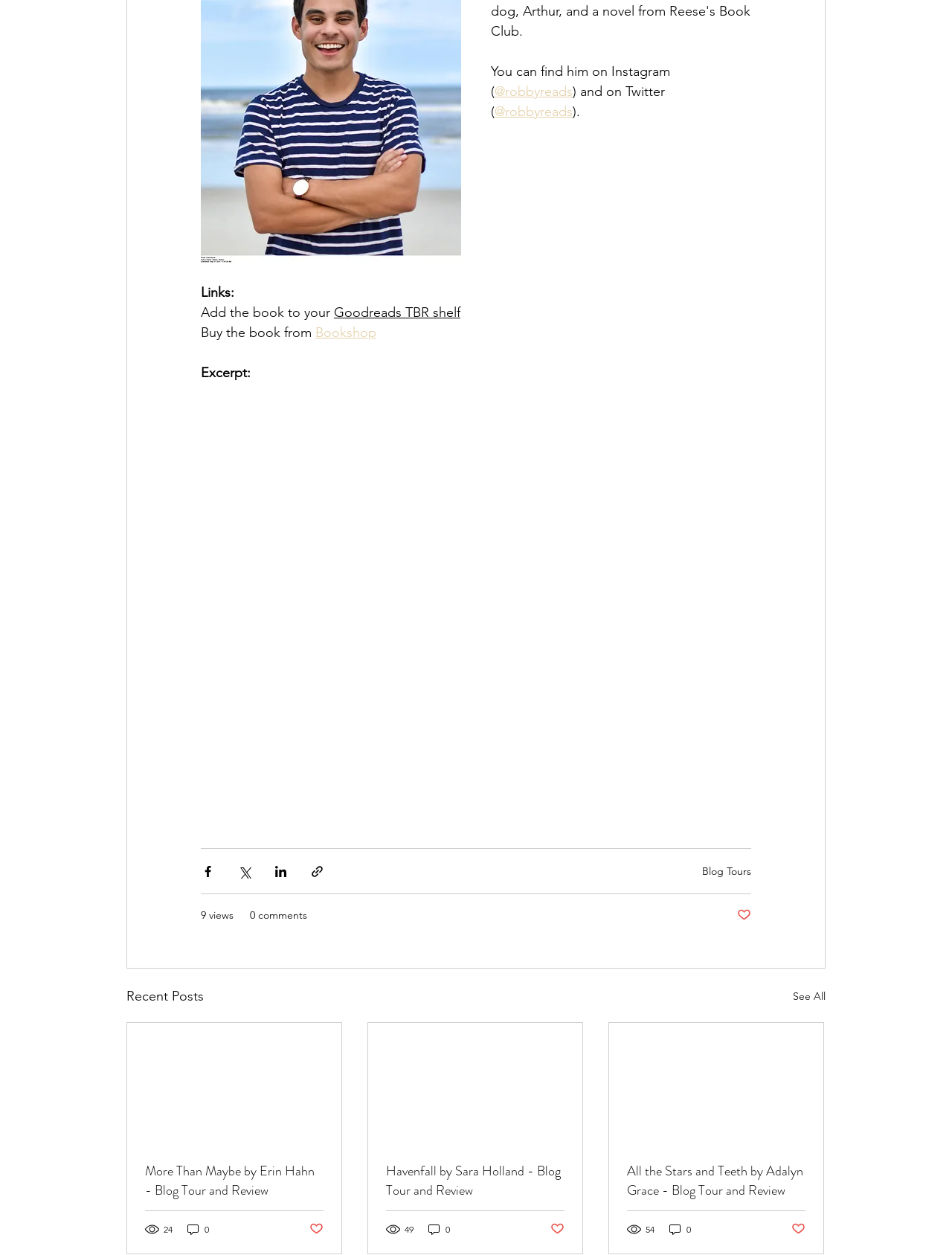Answer in one word or a short phrase: 
How many views does the second blog post have?

49